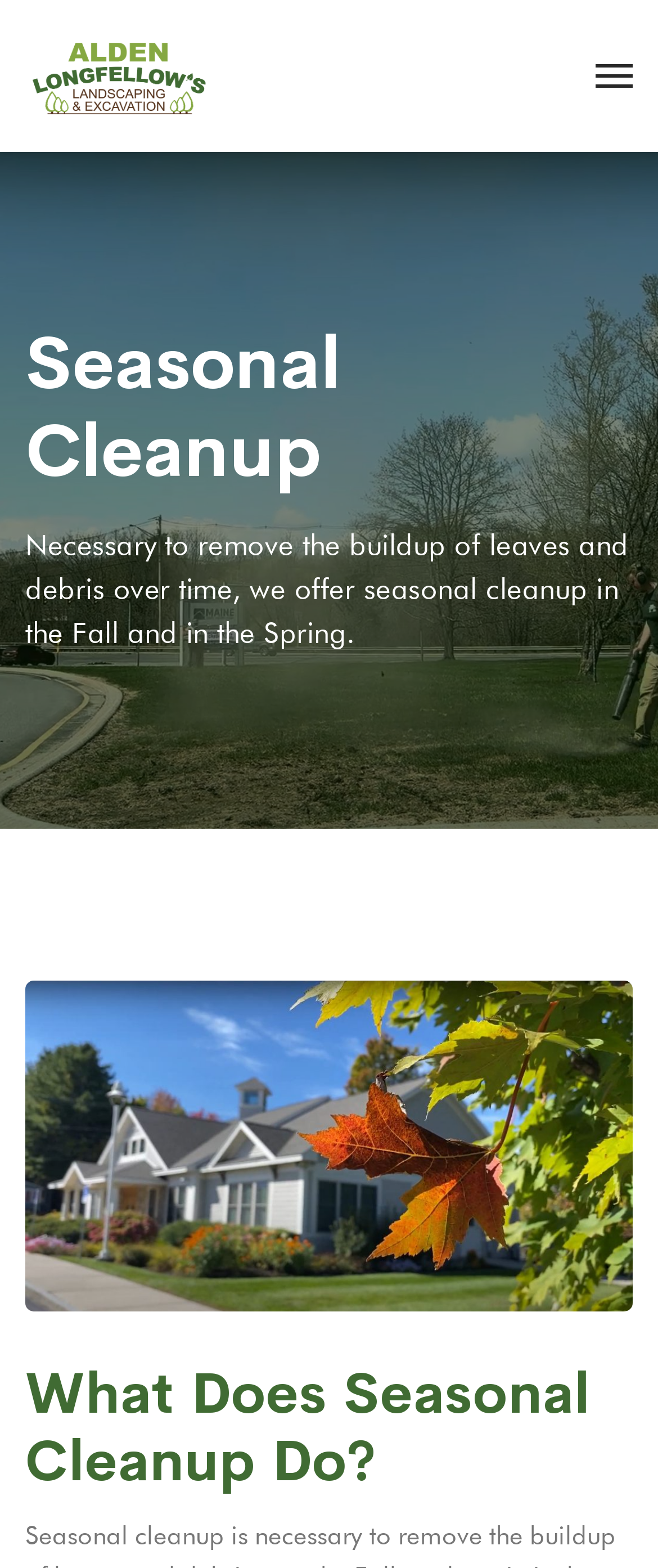Provide a thorough description of the webpage's content and layout.

The webpage is titled "Seasonal Cleanup – My WordPress" and has a prominent heading "Seasonal Cleanup" located near the top of the page. Below the heading, there is a paragraph of text that explains the importance of seasonal cleanup, stating that it is necessary to remove the buildup of leaves and debris over time, and that the service is offered in the Fall and in the Spring.

On the top-left corner of the page, there are two identical links labeled "My WordPress", each accompanied by a small image with the same label. These links are positioned closely together, with the images slightly overlapping.

Further down the page, there is a subheading "What Does Seasonal Cleanup Do?" located near the bottom of the page.